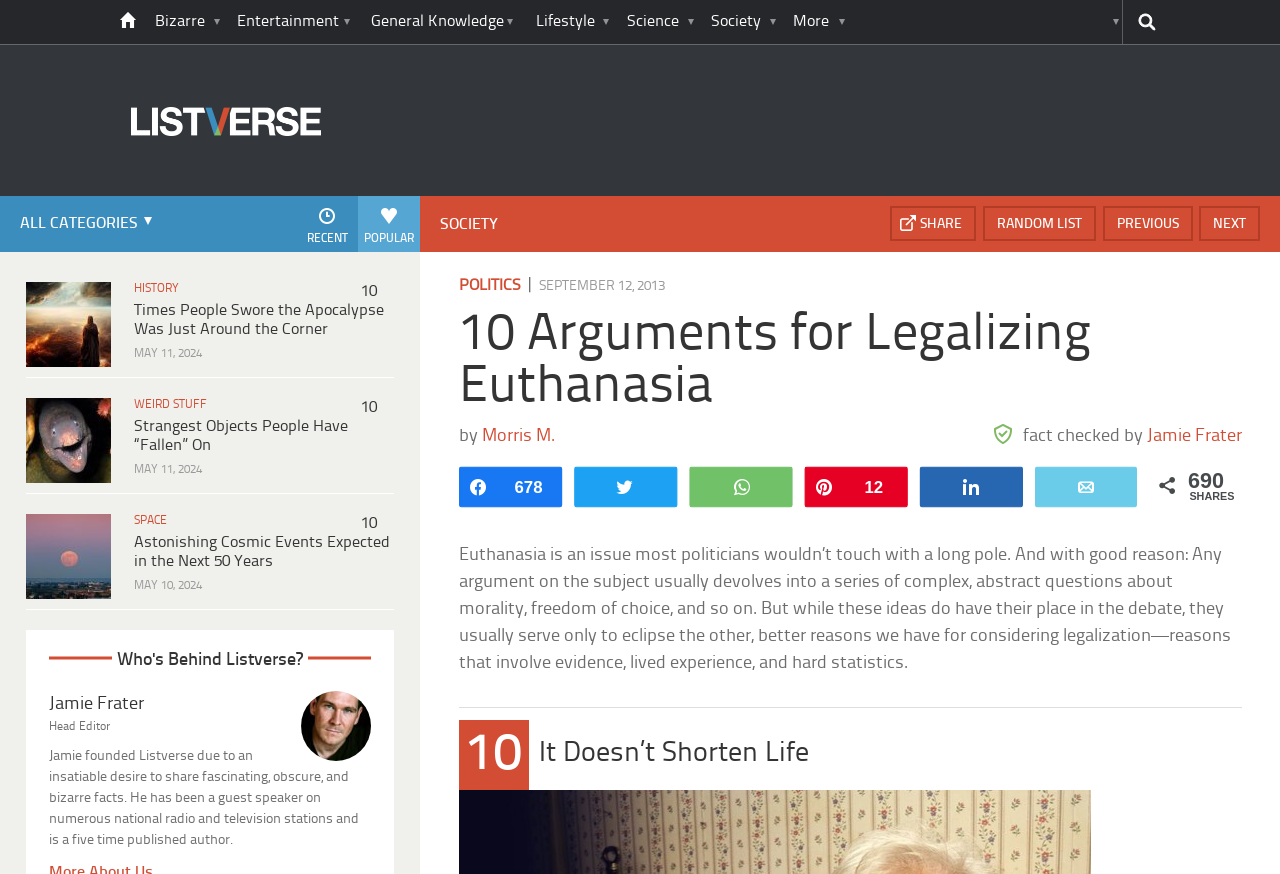Determine the bounding box coordinates of the clickable element to complete this instruction: "search this site". Provide the coordinates in the format of four float numbers between 0 and 1, [left, top, right, bottom].

[0.844, 0.0, 0.882, 0.05]